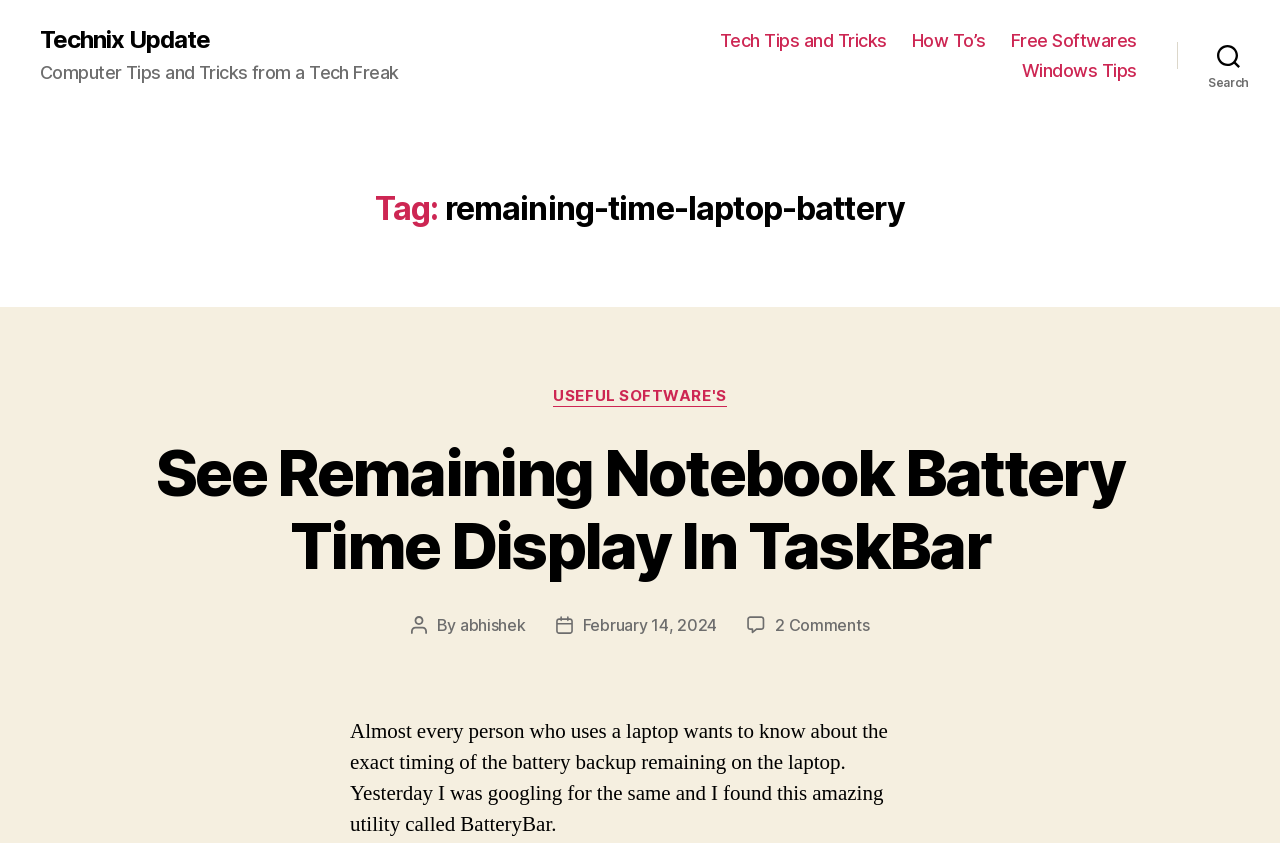Specify the bounding box coordinates (top-left x, top-left y, bottom-right x, bottom-right y) of the UI element in the screenshot that matches this description: Tech Tips and Tricks

[0.562, 0.035, 0.693, 0.061]